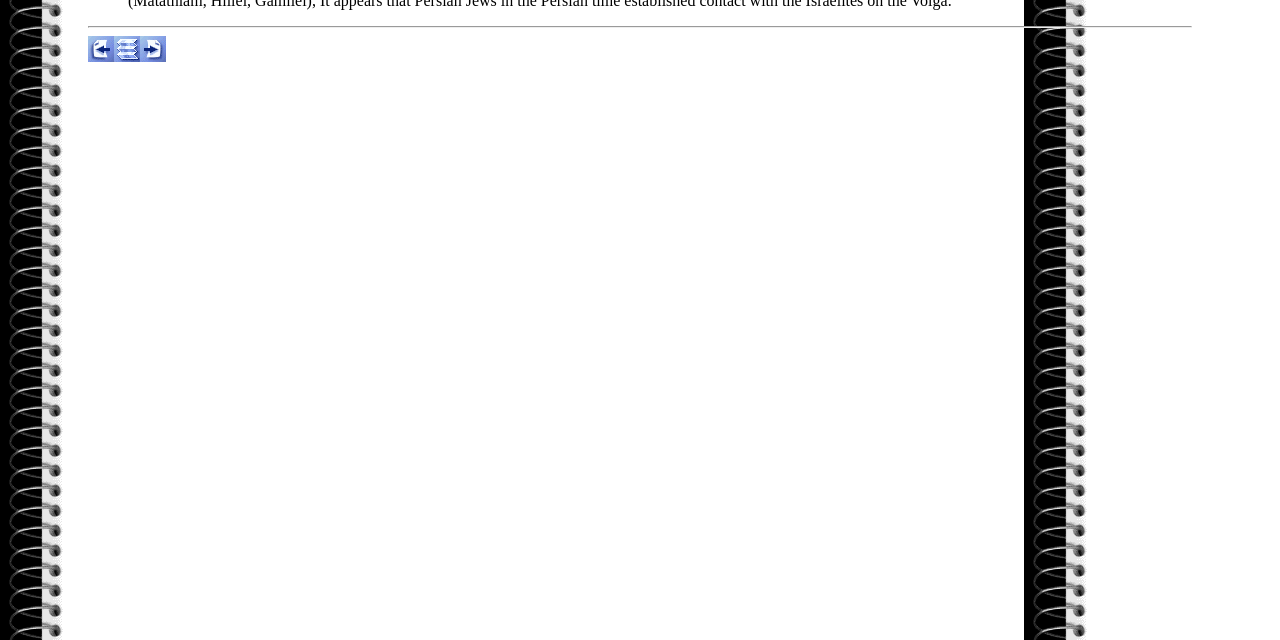Predict the bounding box of the UI element based on the description: "parent_node: Gozan". The coordinates should be four float numbers between 0 and 1, formatted as [left, top, right, bottom].

[0.109, 0.075, 0.13, 0.101]